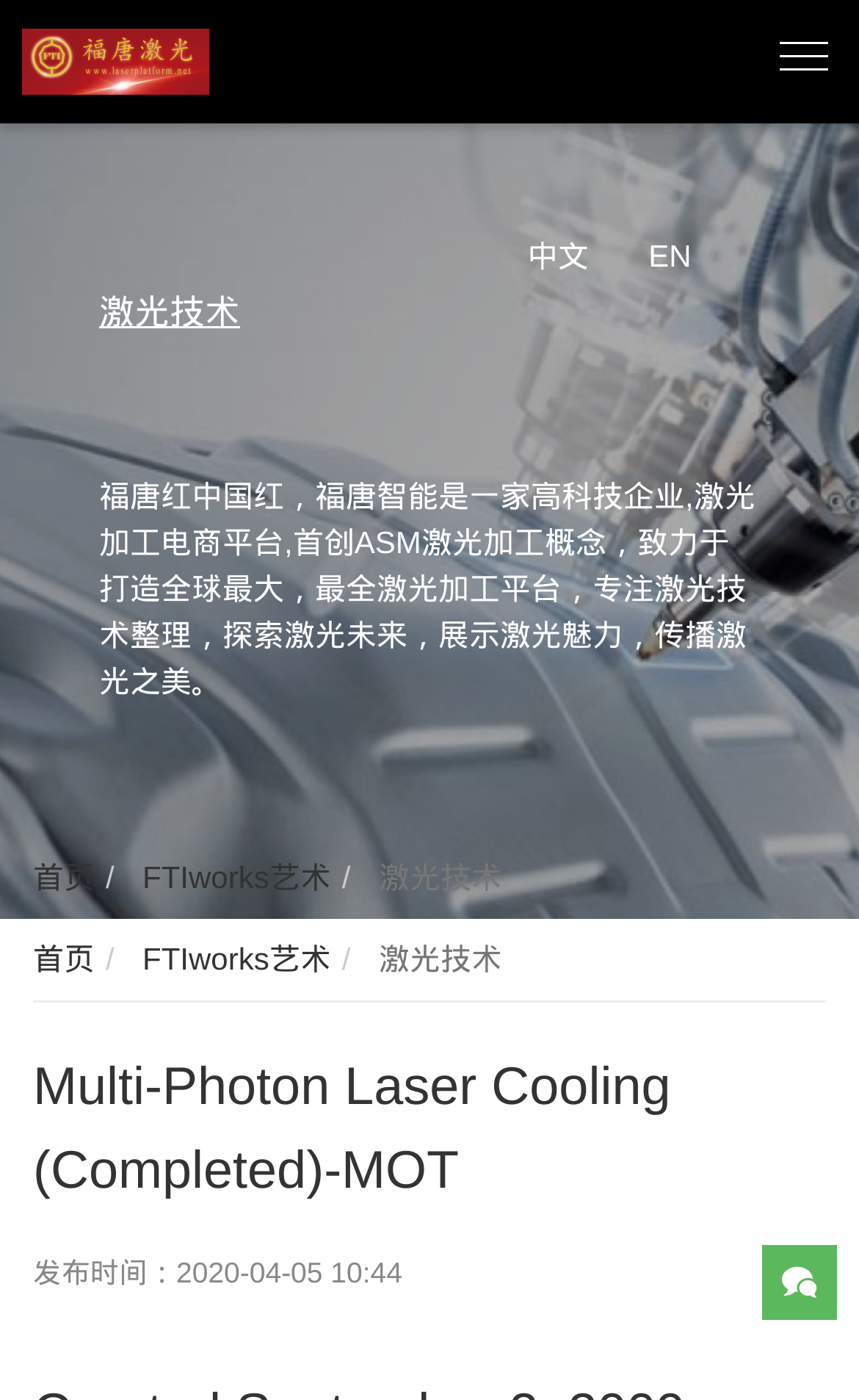Identify the bounding box coordinates for the region to click in order to carry out this instruction: "View FTIworks art". Provide the coordinates using four float numbers between 0 and 1, formatted as [left, top, right, bottom].

[0.156, 0.614, 0.385, 0.639]